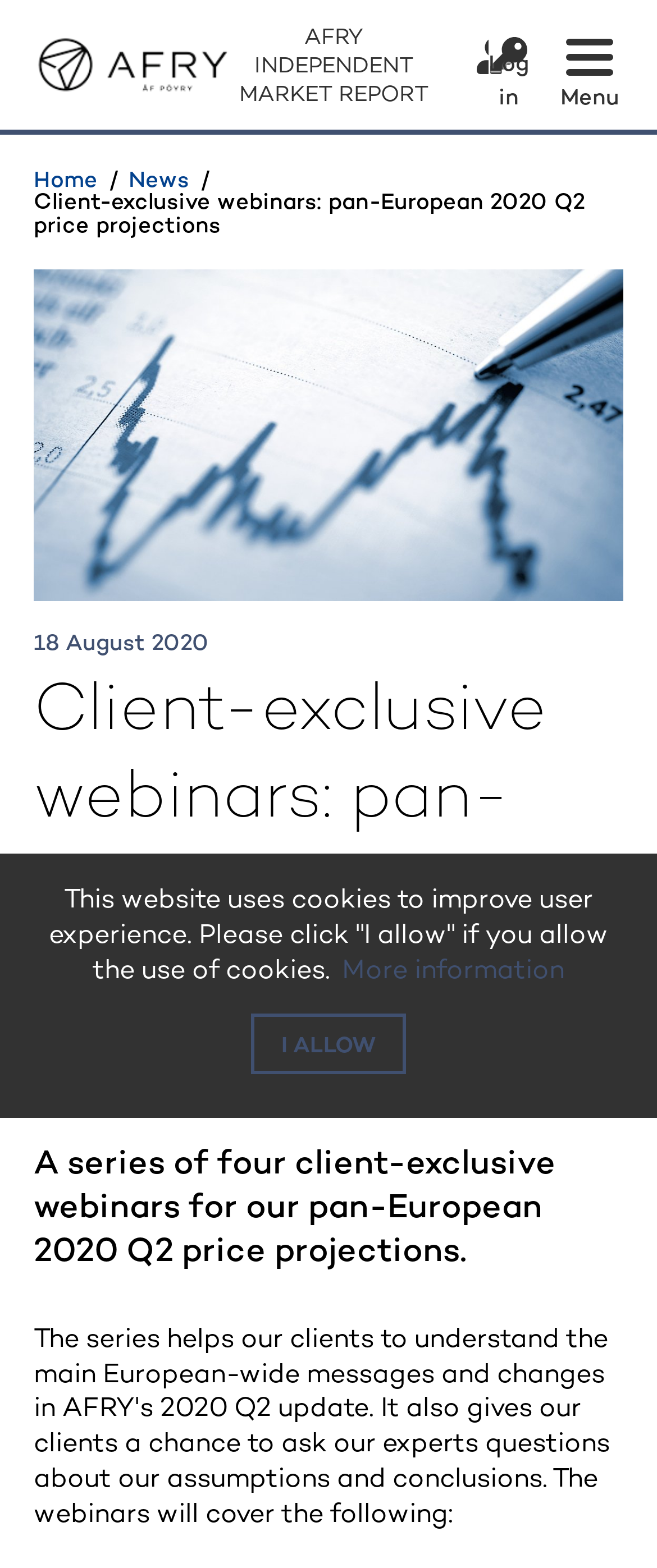What type of graph is displayed on the webpage?
Answer the question using a single word or phrase, according to the image.

Line graph